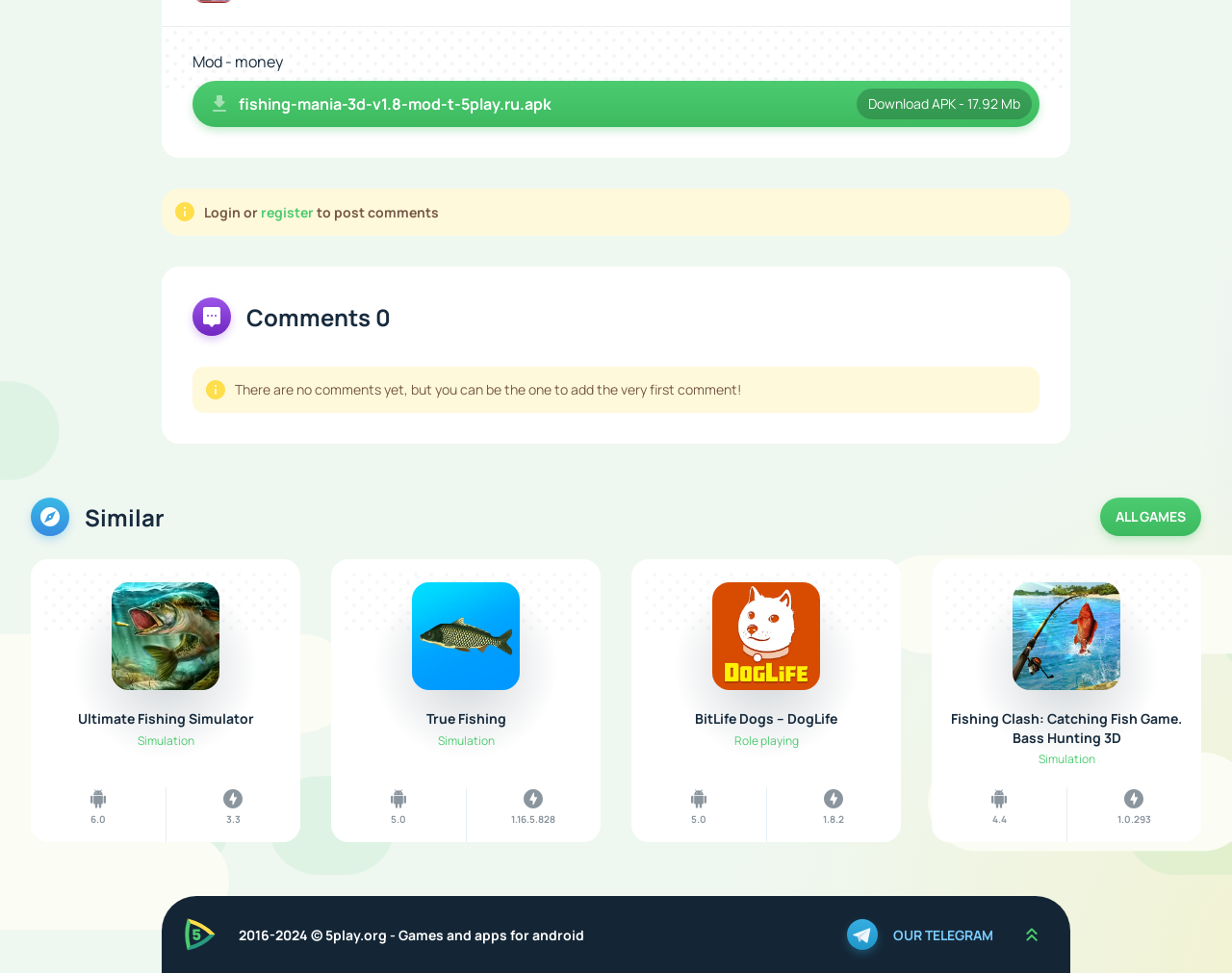Find the bounding box coordinates for the element that must be clicked to complete the instruction: "View comments". The coordinates should be four float numbers between 0 and 1, indicated as [left, top, right, bottom].

[0.156, 0.306, 0.317, 0.345]